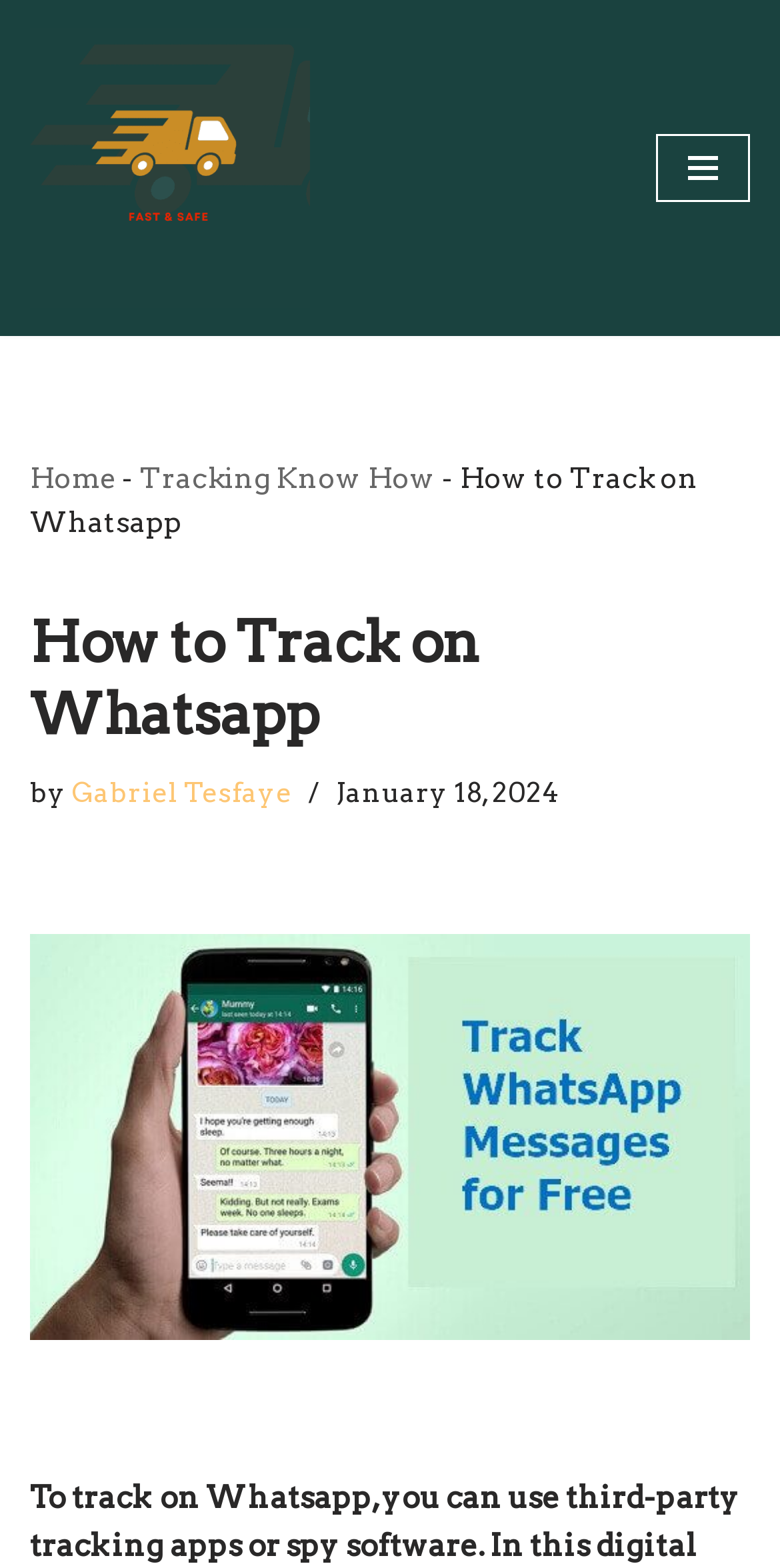Please determine the heading text of this webpage.

How to Track on Whatsapp